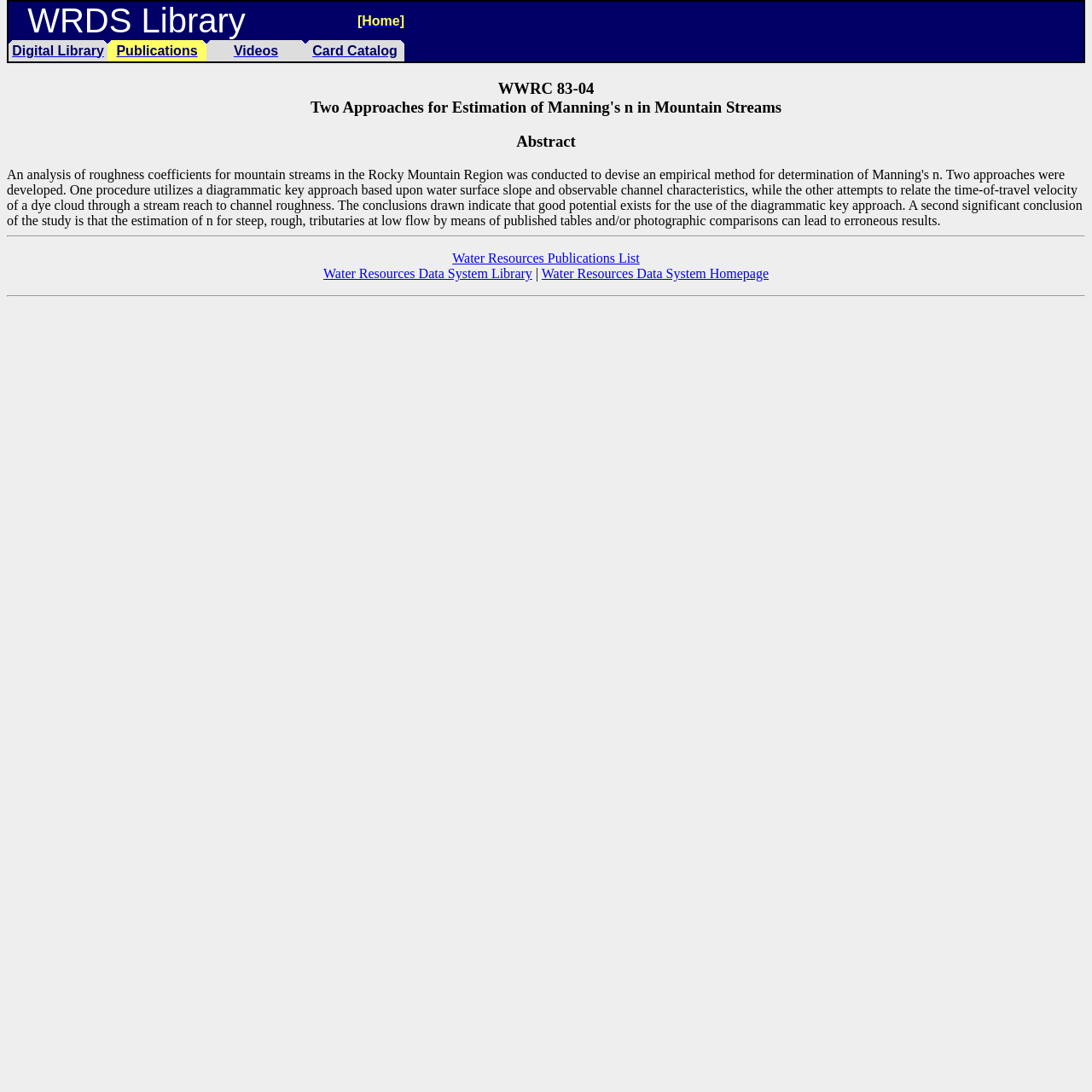Please give a one-word or short phrase response to the following question: 
What is the text of the link on the right side of 'Water Resources Publications List'?

Water Resources Data System Library